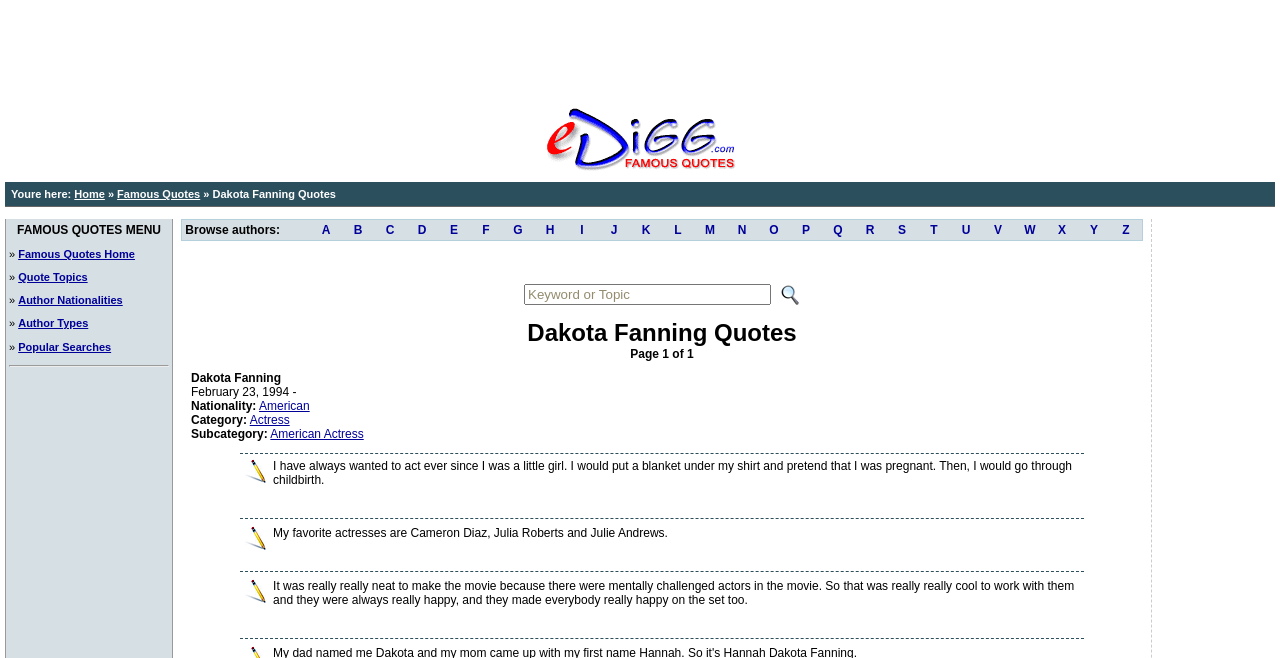Reply to the question with a single word or phrase:
How many alphabet links are there in the browse authors section?

24